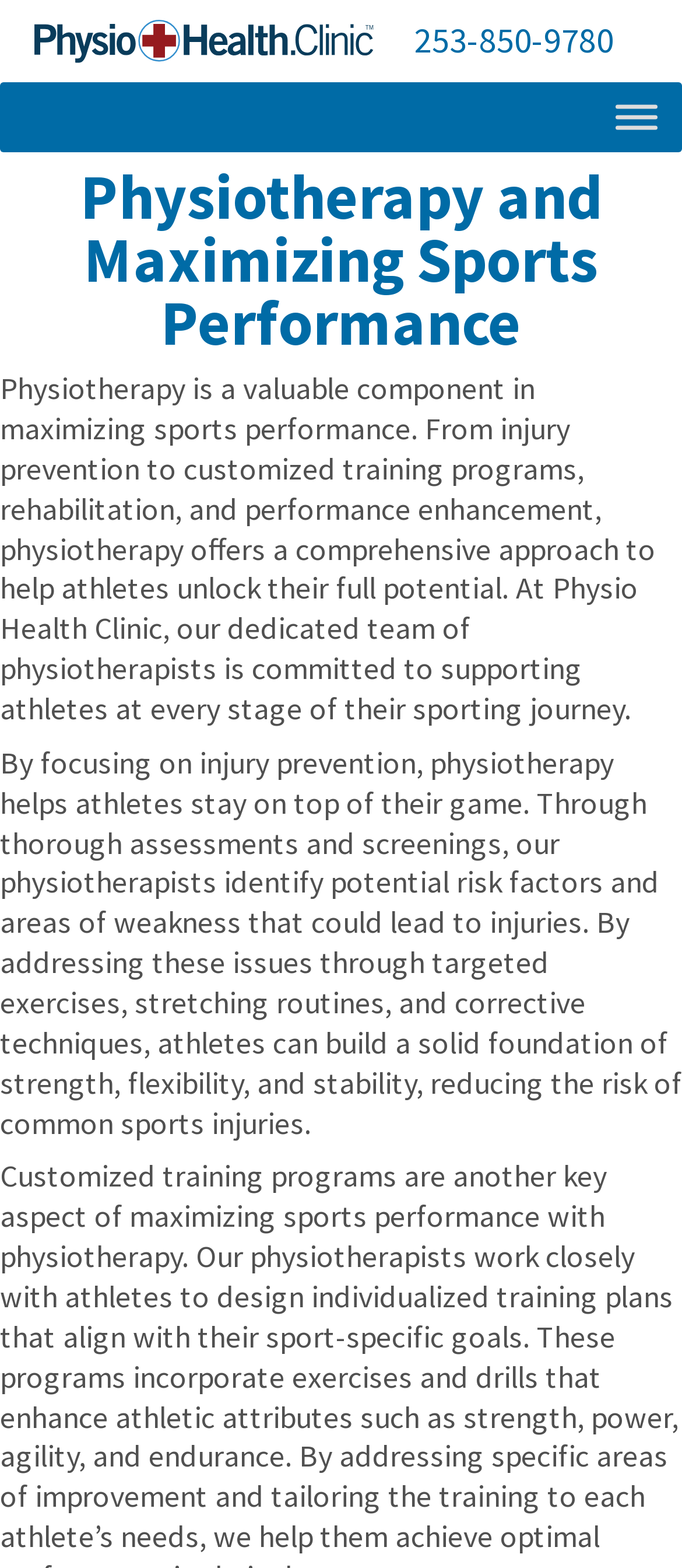Please provide a comprehensive response to the question below by analyzing the image: 
What is the purpose of physiotherapy according to the webpage?

I read the static text elements on the webpage and found that physiotherapy is mentioned to help athletes prevent injuries and enhance their performance. This is stated in the text 'Physiotherapy is a valuable component in maximizing sports performance...'